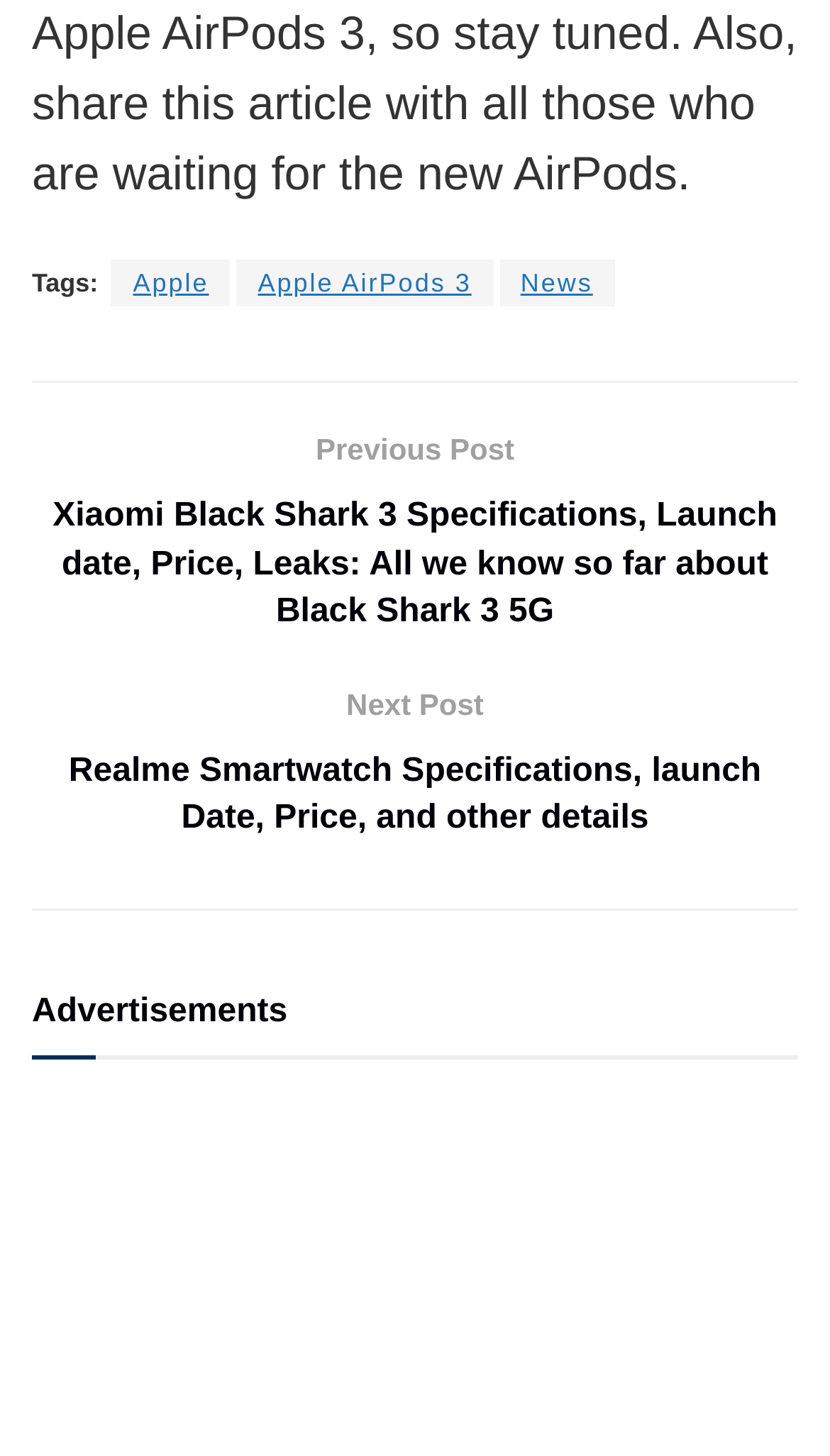What is the topic of the next post?
Could you please answer the question thoroughly and with as much detail as possible?

The webpage has a 'Next Post' link with a heading that reads 'Realme Smartwatch Specifications, launch Date, Price, and other details'. The topic of the next post is the main subject of this heading, which is the 'Realme Smartwatch'.